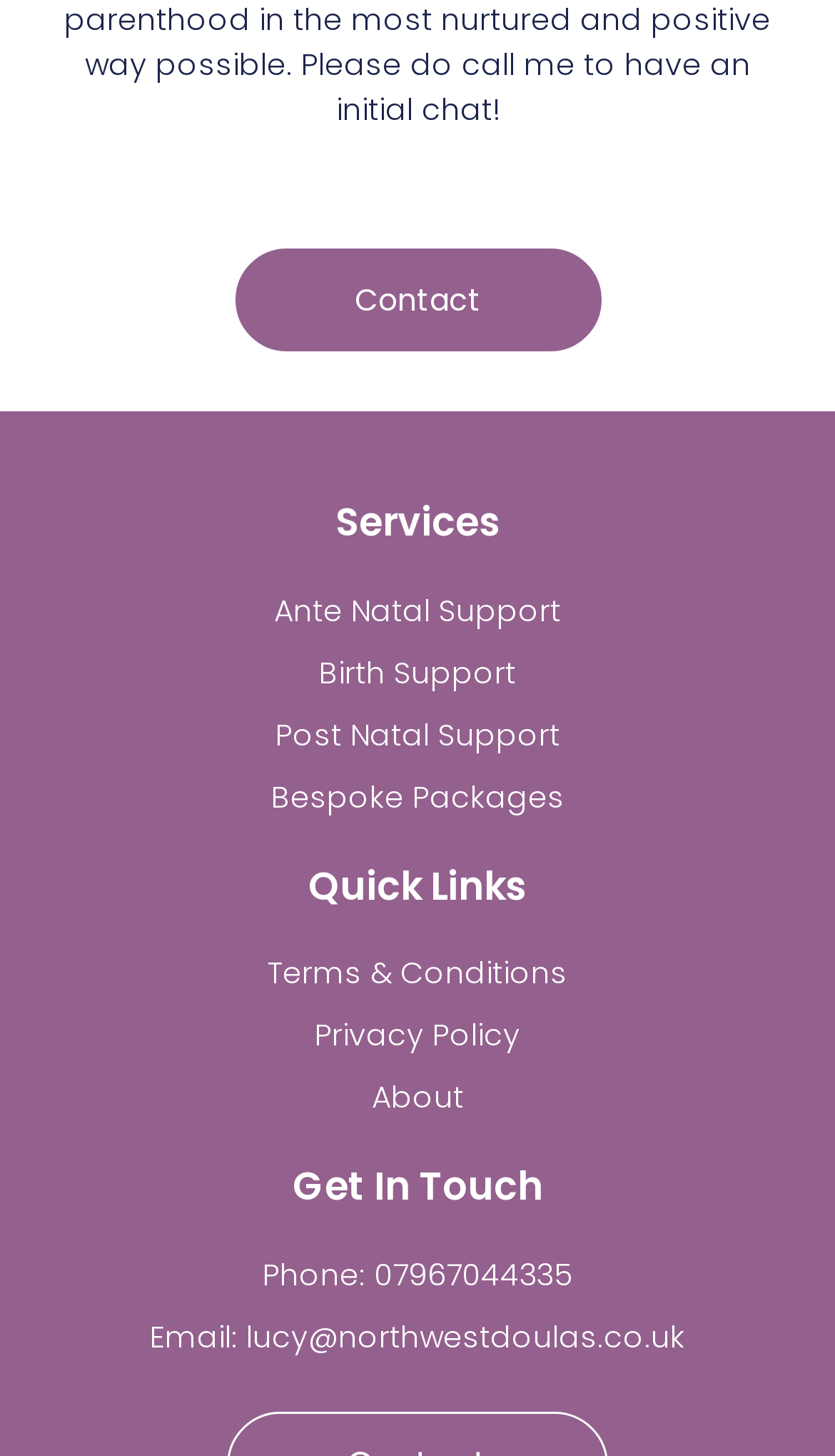Determine the bounding box coordinates of the section to be clicked to follow the instruction: "Read Terms & Conditions". The coordinates should be given as four float numbers between 0 and 1, formatted as [left, top, right, bottom].

[0.321, 0.654, 0.679, 0.683]